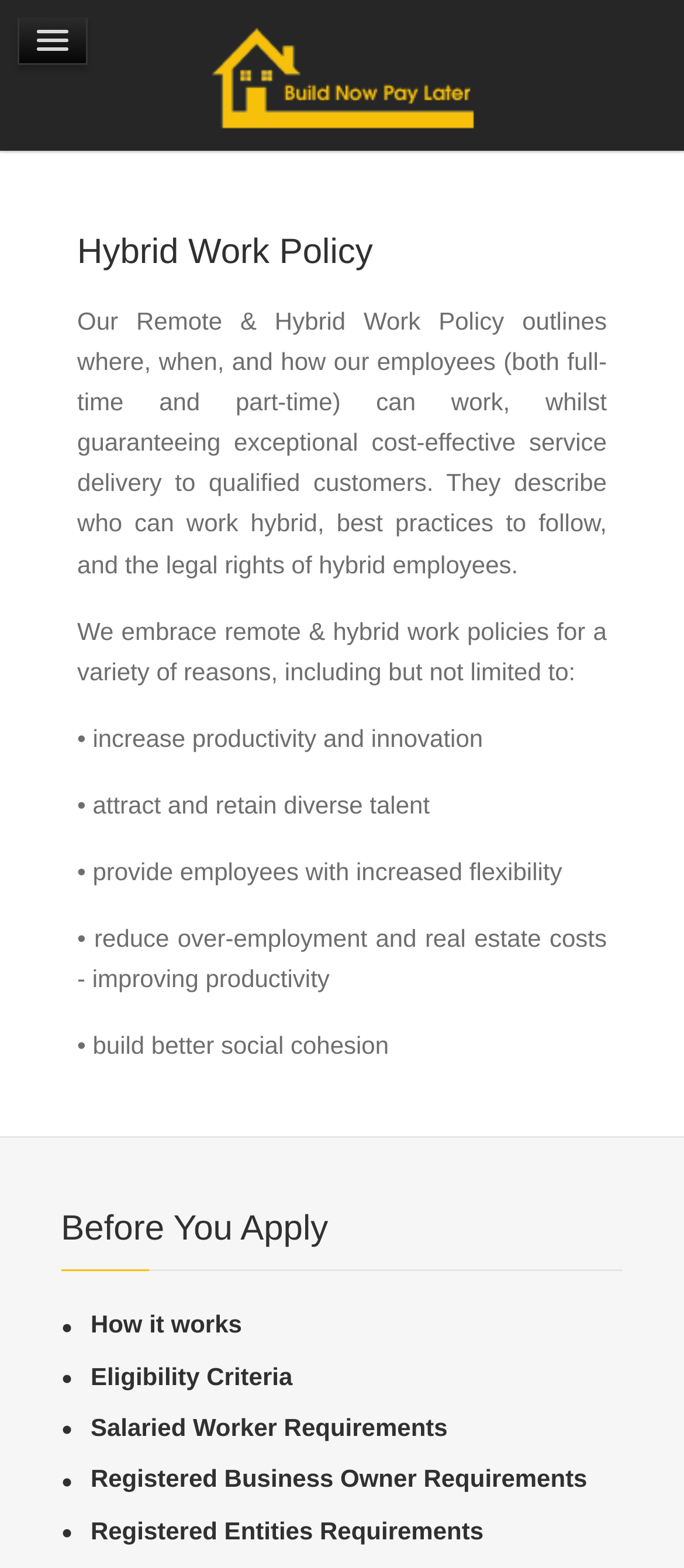Extract the bounding box coordinates for the UI element described as: "Salaried Worker Requirements".

[0.089, 0.899, 0.911, 0.923]